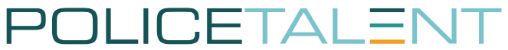Provide a comprehensive description of the image.

The image features the logo of PoliceTalent, a non-profit organization dedicated to promoting effective work methods and leadership in policing. The logo is presented in a stylized font that emphasizes the word "POLICE" in bold with a vibrant color palette. This distinctive design reflects PoliceTalent's commitment to innovation and positive change within law enforcement. The organization focuses on sustainable policing practices that enhance community relationships and support police departments in their missions.